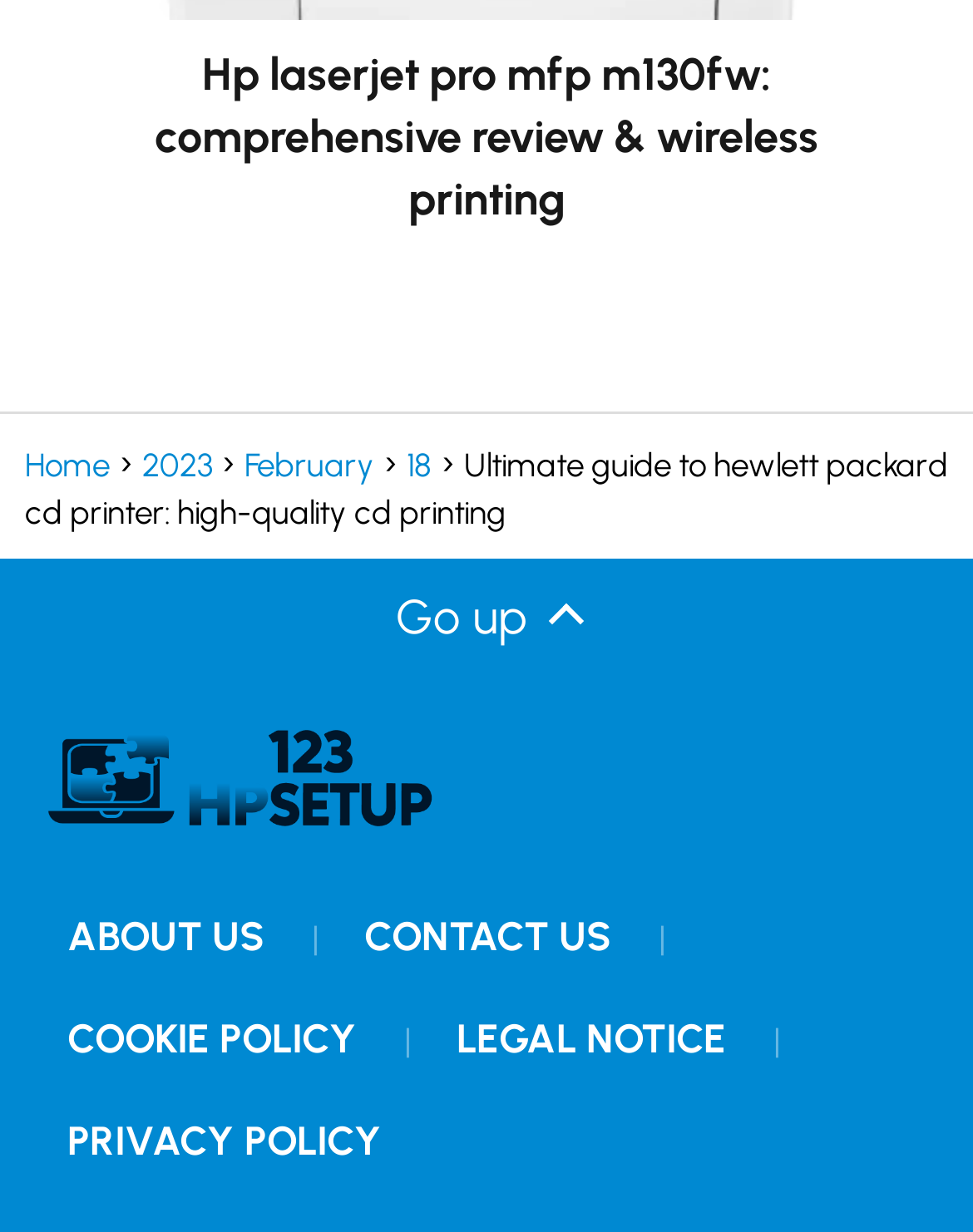Please pinpoint the bounding box coordinates for the region I should click to adhere to this instruction: "Access 123 HP Setup".

[0.041, 0.577, 0.451, 0.687]